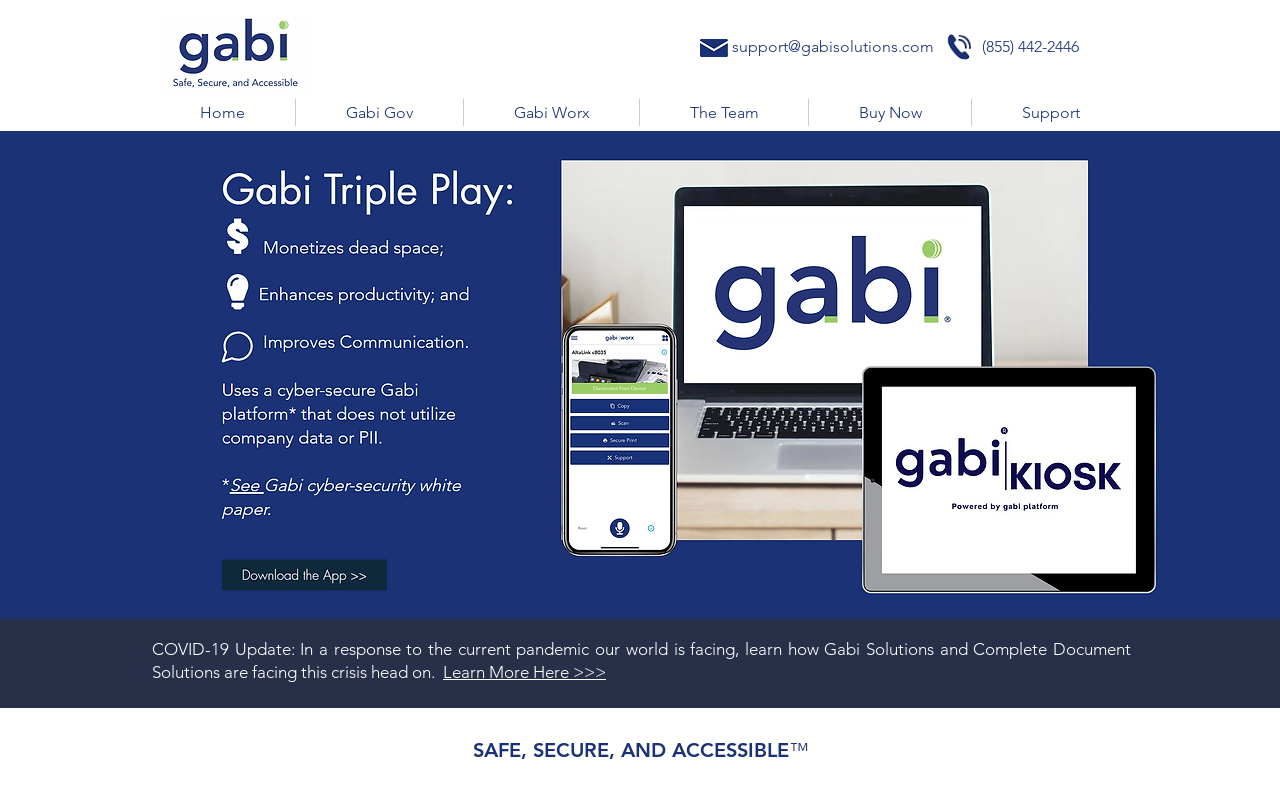Identify the bounding box for the given UI element using the description provided. Coordinates should be in the format (top-left x, top-left y, bottom-right x, bottom-right y) and must be between 0 and 1. Here is the description: The Team

[0.5, 0.124, 0.631, 0.158]